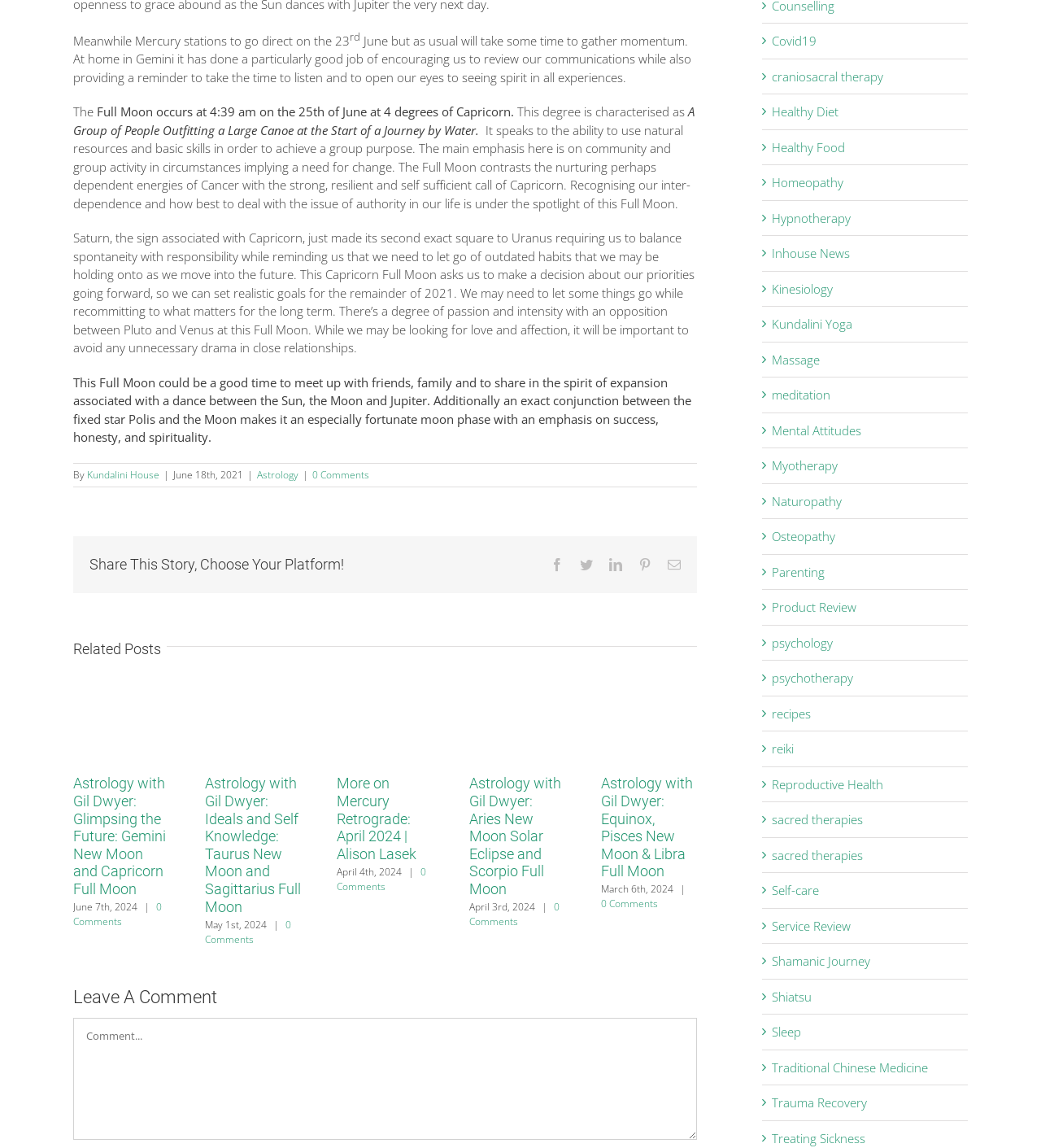Find the bounding box coordinates for the area you need to click to carry out the instruction: "Enter your name". The coordinates should be four float numbers between 0 and 1, indicated as [left, top, right, bottom].

None